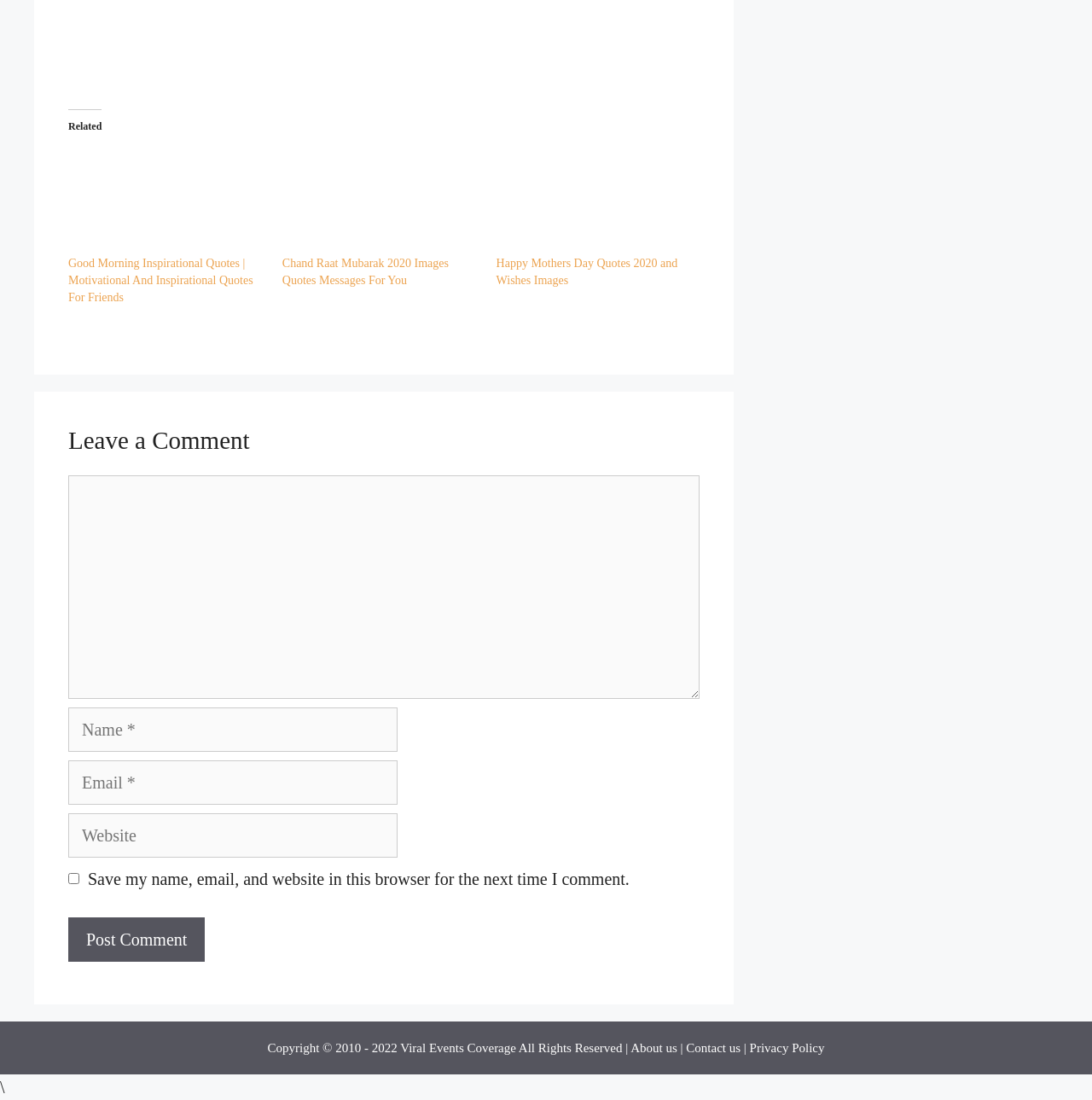Refer to the image and answer the question with as much detail as possible: How many links are there in the footer section?

The footer section is located at the bottom of the webpage, with a bounding box coordinate of [0.0, 0.929, 1.0, 0.977]. It contains 5 links, namely 'Viral Events Coverage', 'About us', 'Contact us', 'Privacy Policy', and a copyright notice.